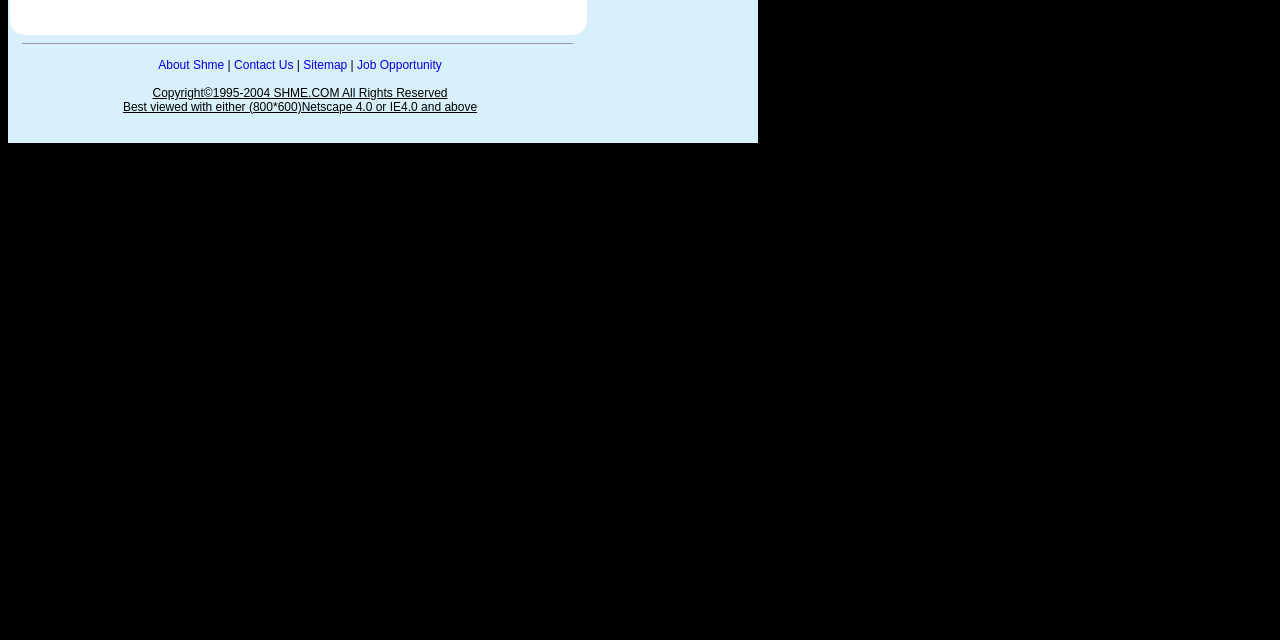From the given element description: "Job Opportunity", find the bounding box for the UI element. Provide the coordinates as four float numbers between 0 and 1, in the order [left, top, right, bottom].

[0.279, 0.091, 0.345, 0.112]